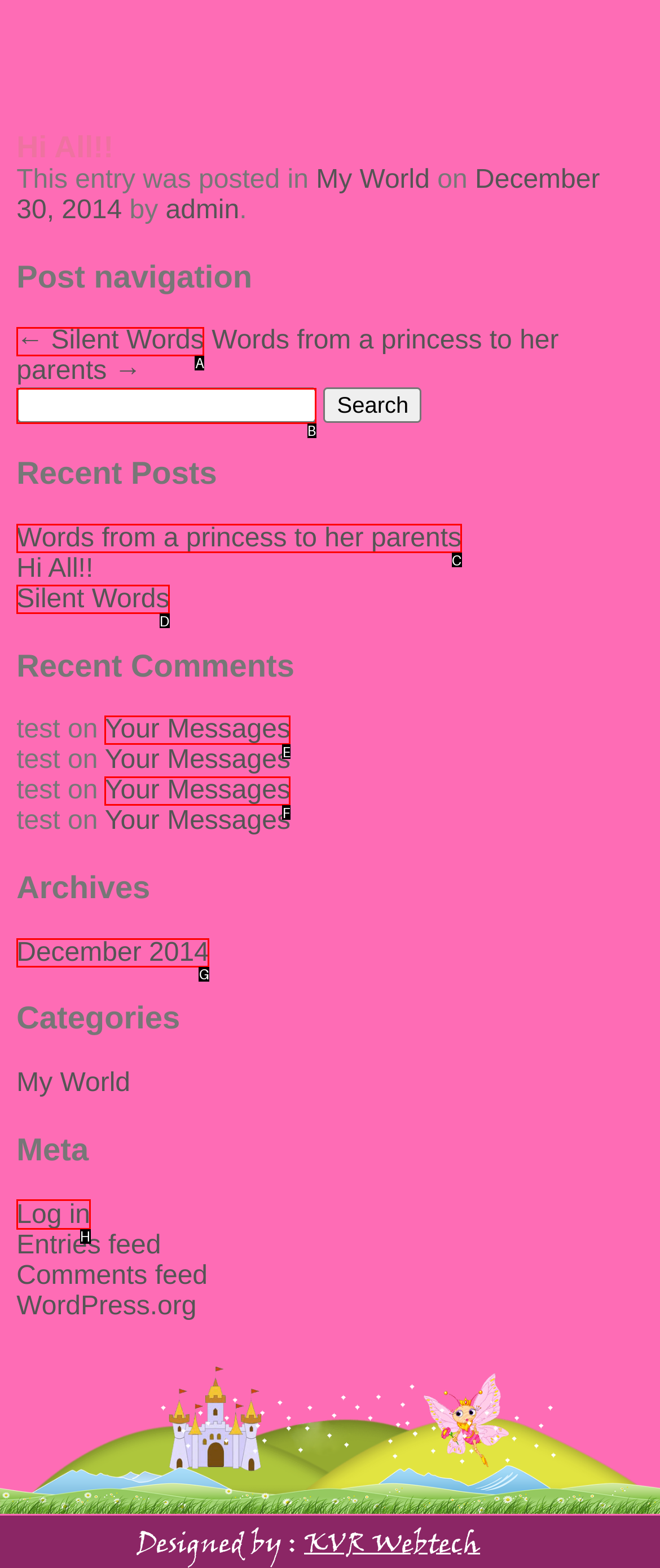Identify the correct choice to execute this task: Click the website logo
Respond with the letter corresponding to the right option from the available choices.

None